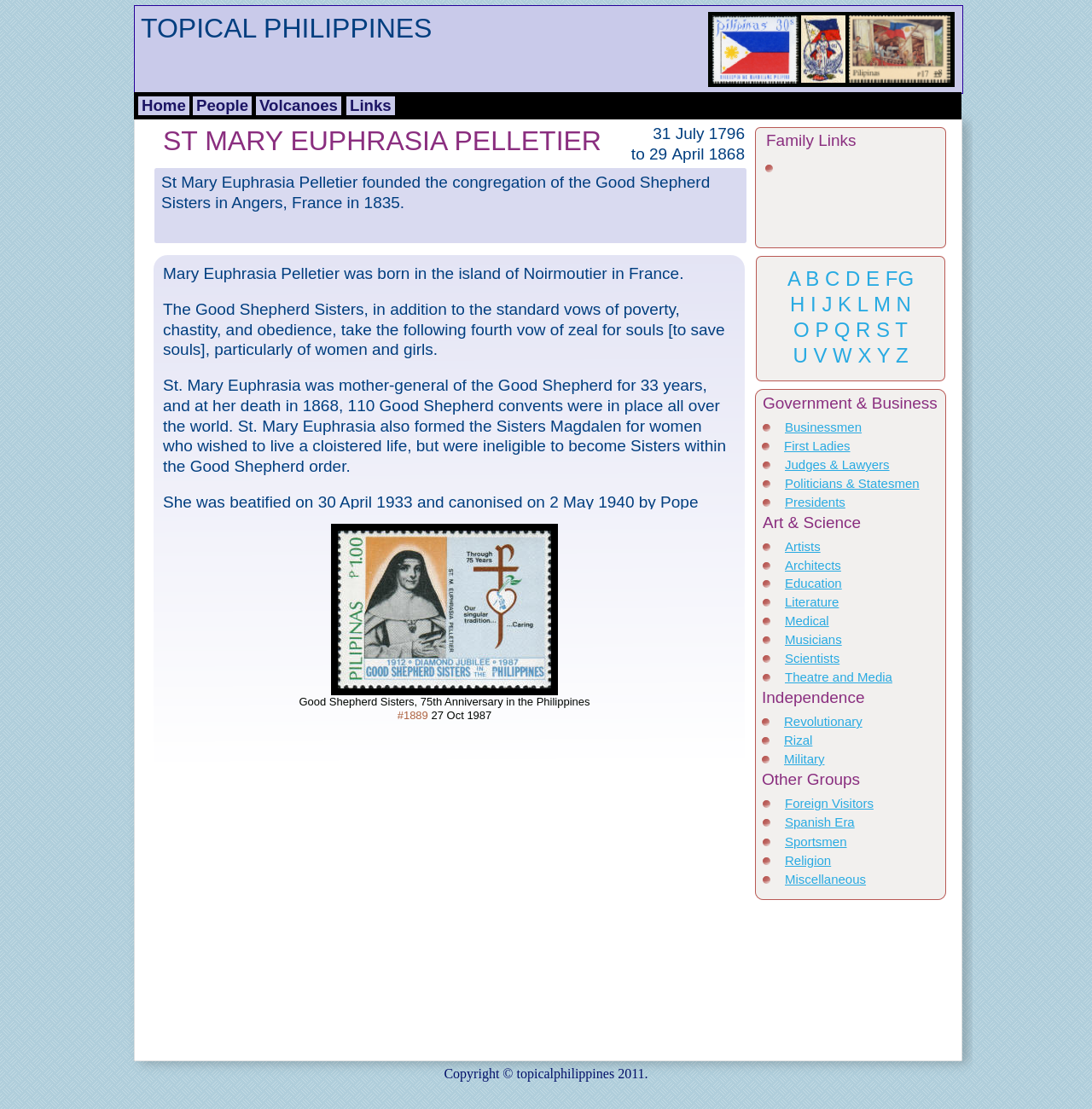What is the anniversary year of the Good Shepherd Sisters in the Philippines?
Using the image provided, answer with just one word or phrase.

75th